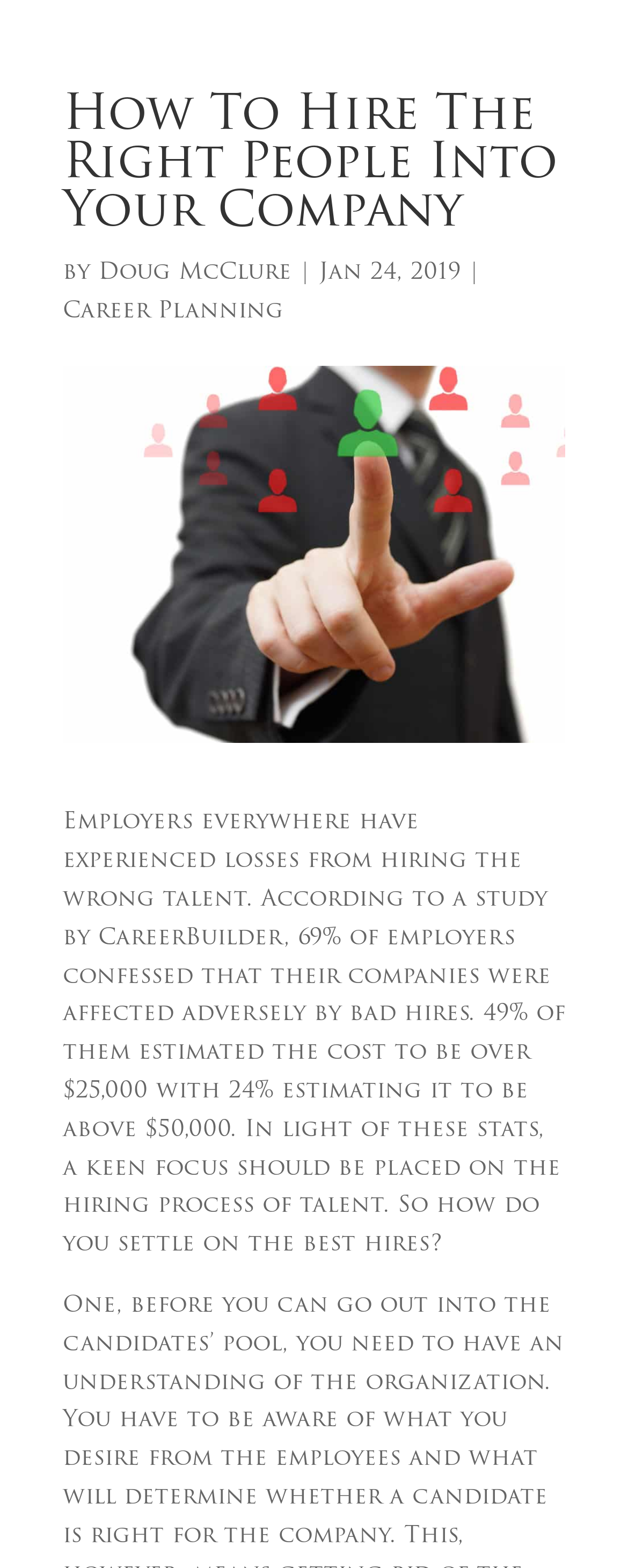Refer to the screenshot and answer the following question in detail:
What percentage of employers were affected by bad hires?

The text states that according to a study by CareerBuilder, 69% of employers confessed that their companies were affected adversely by bad hires.